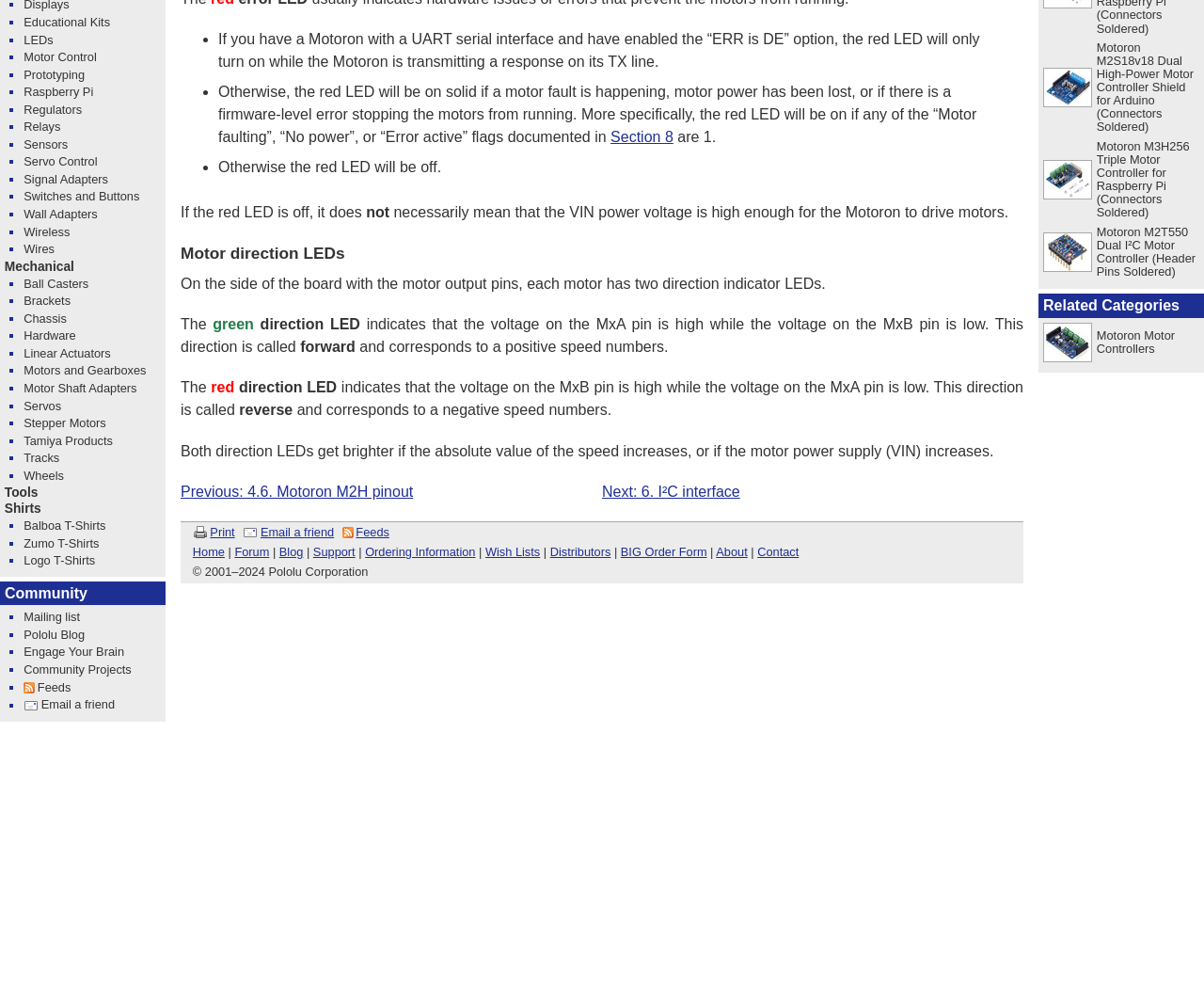Determine the bounding box for the described HTML element: "Motor Shaft Adapters". Ensure the coordinates are four float numbers between 0 and 1 in the format [left, top, right, bottom].

[0.02, 0.386, 0.114, 0.4]